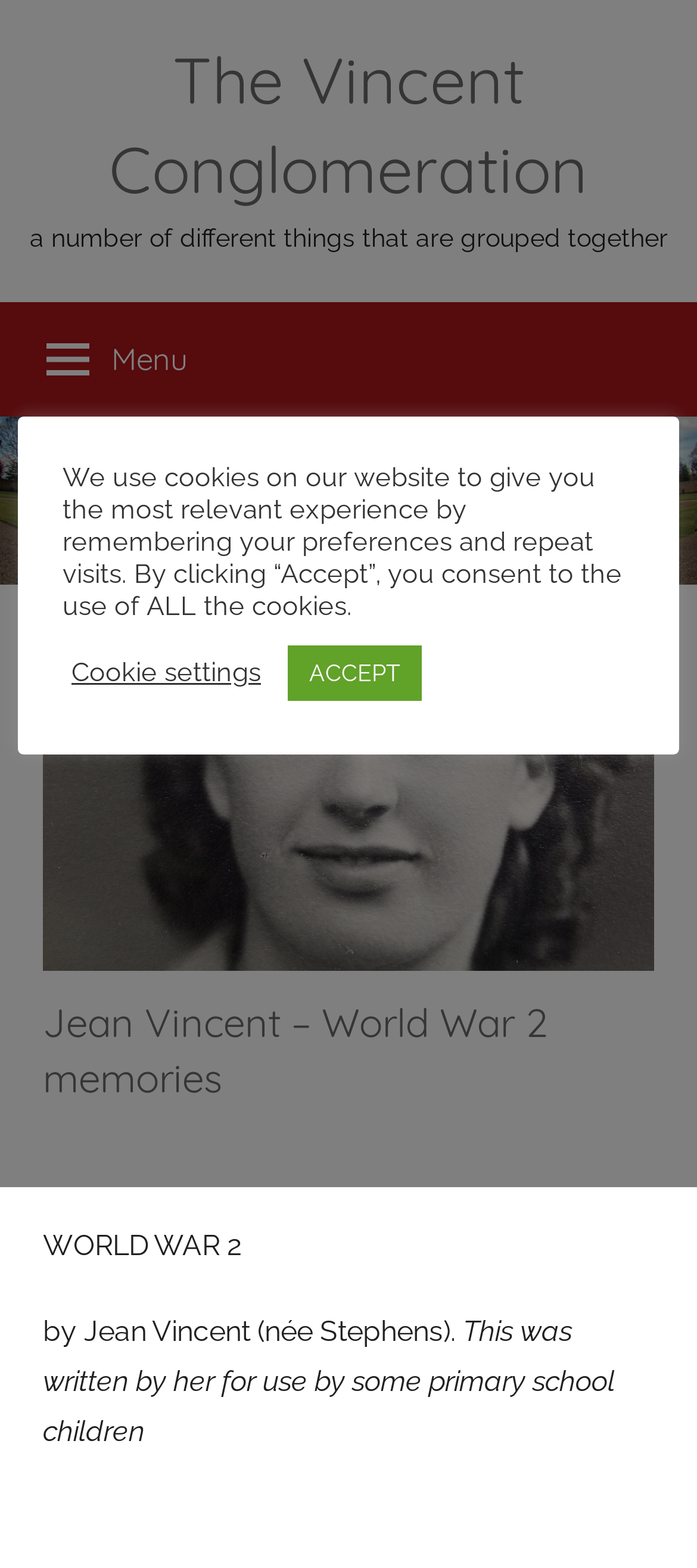Explain the webpage in detail, including its primary components.

The webpage is about Jean Vincent's World War 2 memories. At the top left corner, there is a button labeled "Menu" that is not expanded. Next to it, there is a link to "The Vincent Conglomeration" with a description "a number of different things that are grouped together". 

Below these elements, there is a prominent image of Jean Vincent (Stephens) with a heading "Jean Vincent – World War 2 memories" above it. The image is surrounded by a figure with a white background. 

To the right of the image, there is a series of static texts that form a paragraph. The text starts with "WORLD WAR 2" in a larger font, followed by "by Jean Vincent (née Stephens)." and then "This was written by her for use by some primary school children". 

At the bottom of the page, there is a notification about cookies, stating that the website uses cookies to give users the most relevant experience. There are two buttons, "Cookie settings" and "ACCEPT", allowing users to customize their cookie preferences.